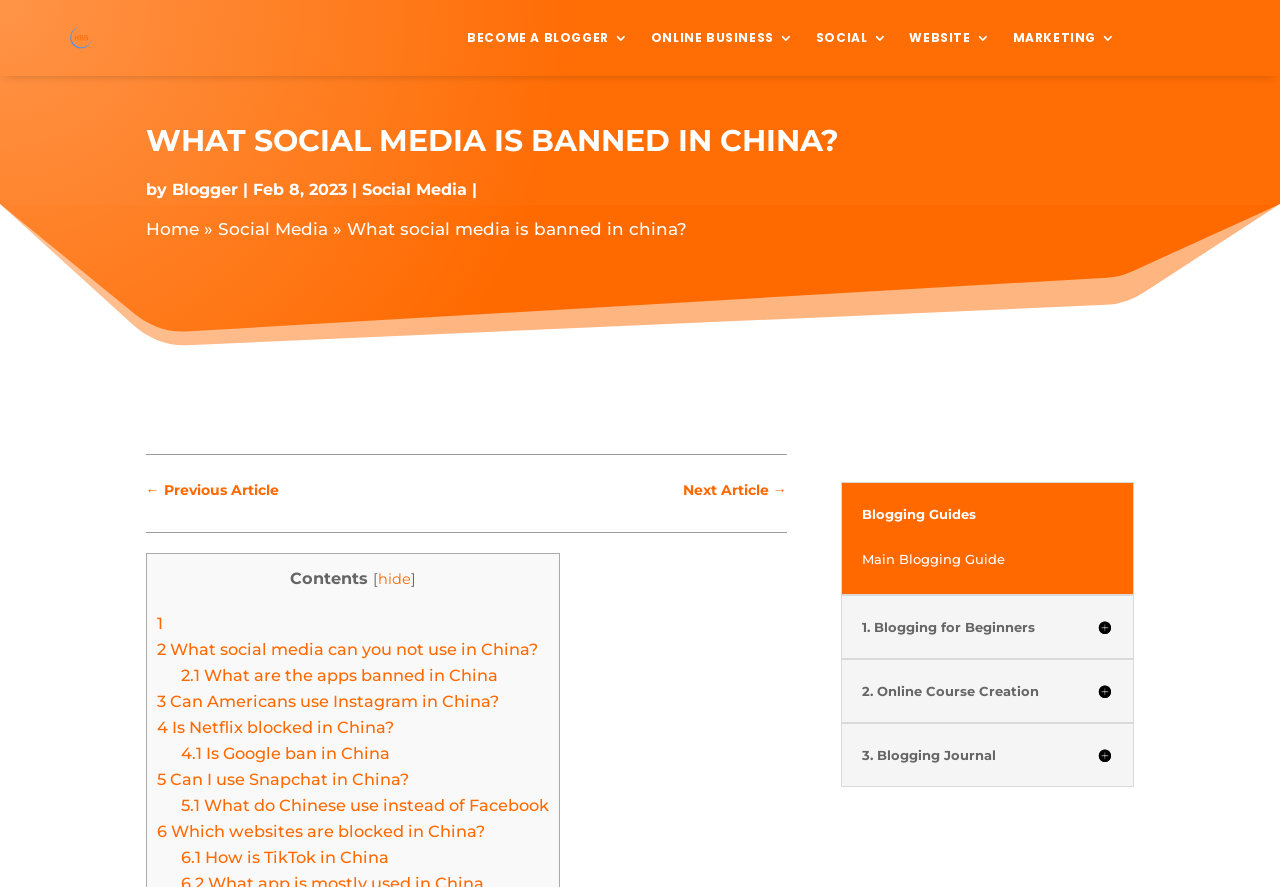Please identify the bounding box coordinates of the element's region that should be clicked to execute the following instruction: "Click on the 'BECOME A BLOGGER' link". The bounding box coordinates must be four float numbers between 0 and 1, i.e., [left, top, right, bottom].

[0.365, 0.0, 0.491, 0.086]